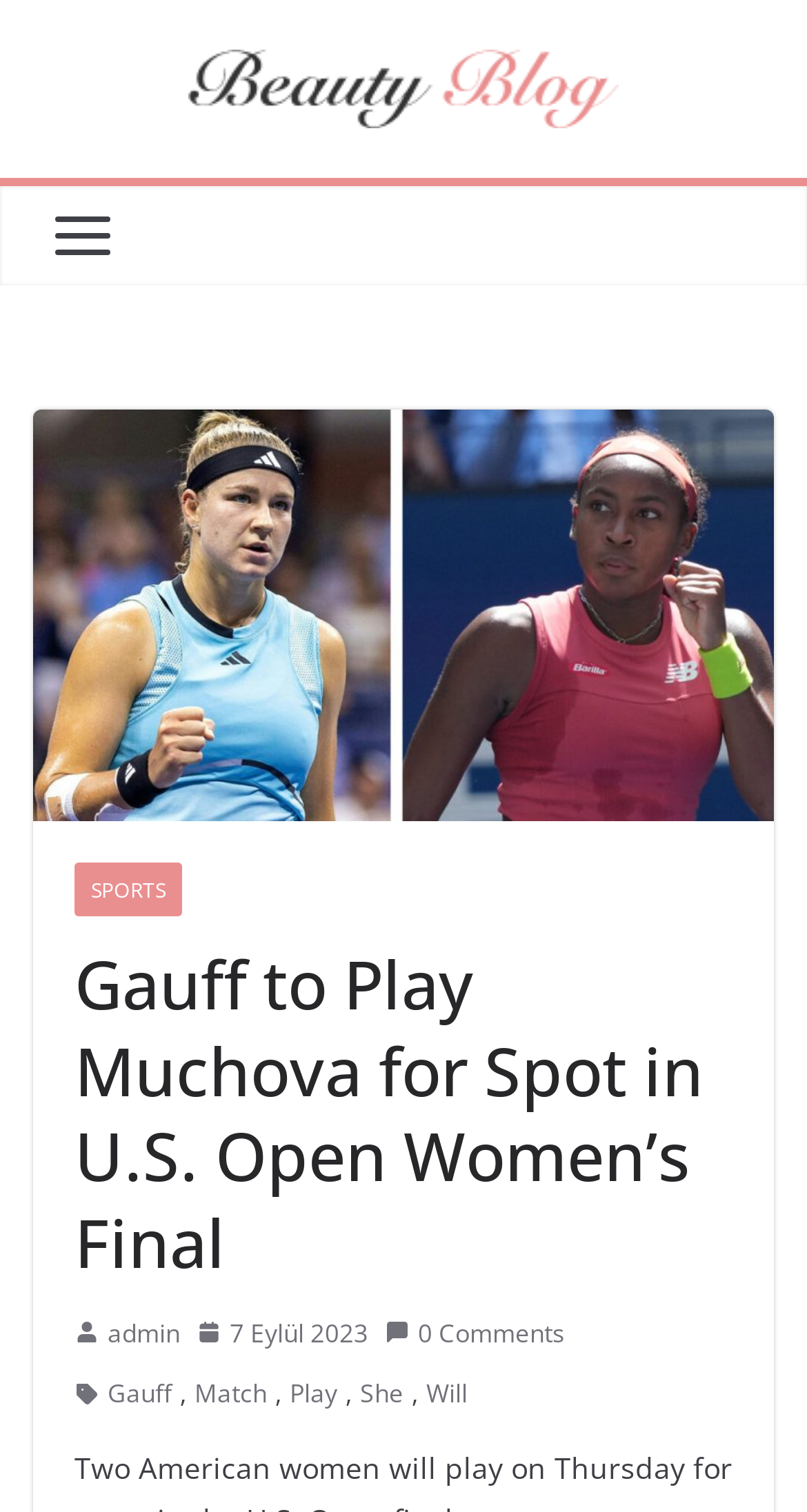Locate the bounding box coordinates of the clickable area needed to fulfill the instruction: "view comments".

[0.477, 0.867, 0.7, 0.896]